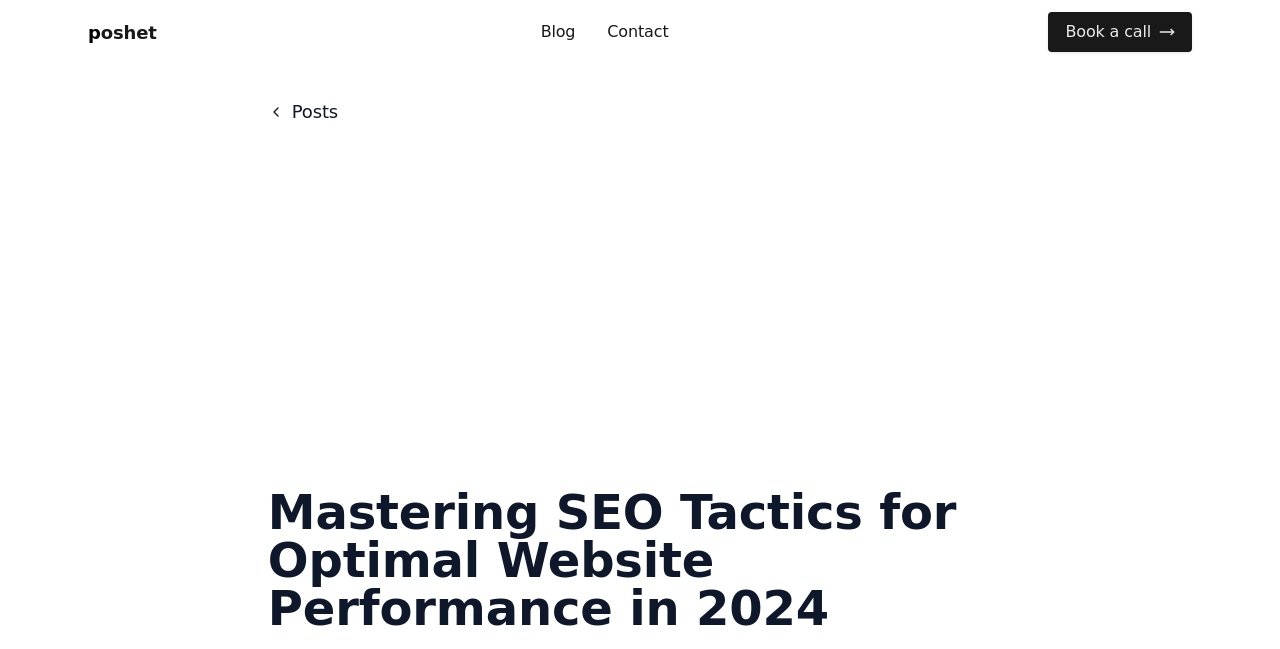Can you find the bounding box coordinates for the UI element given this description: "Book a call"? Provide the coordinates as four float numbers between 0 and 1: [left, top, right, bottom].

[0.819, 0.018, 0.931, 0.08]